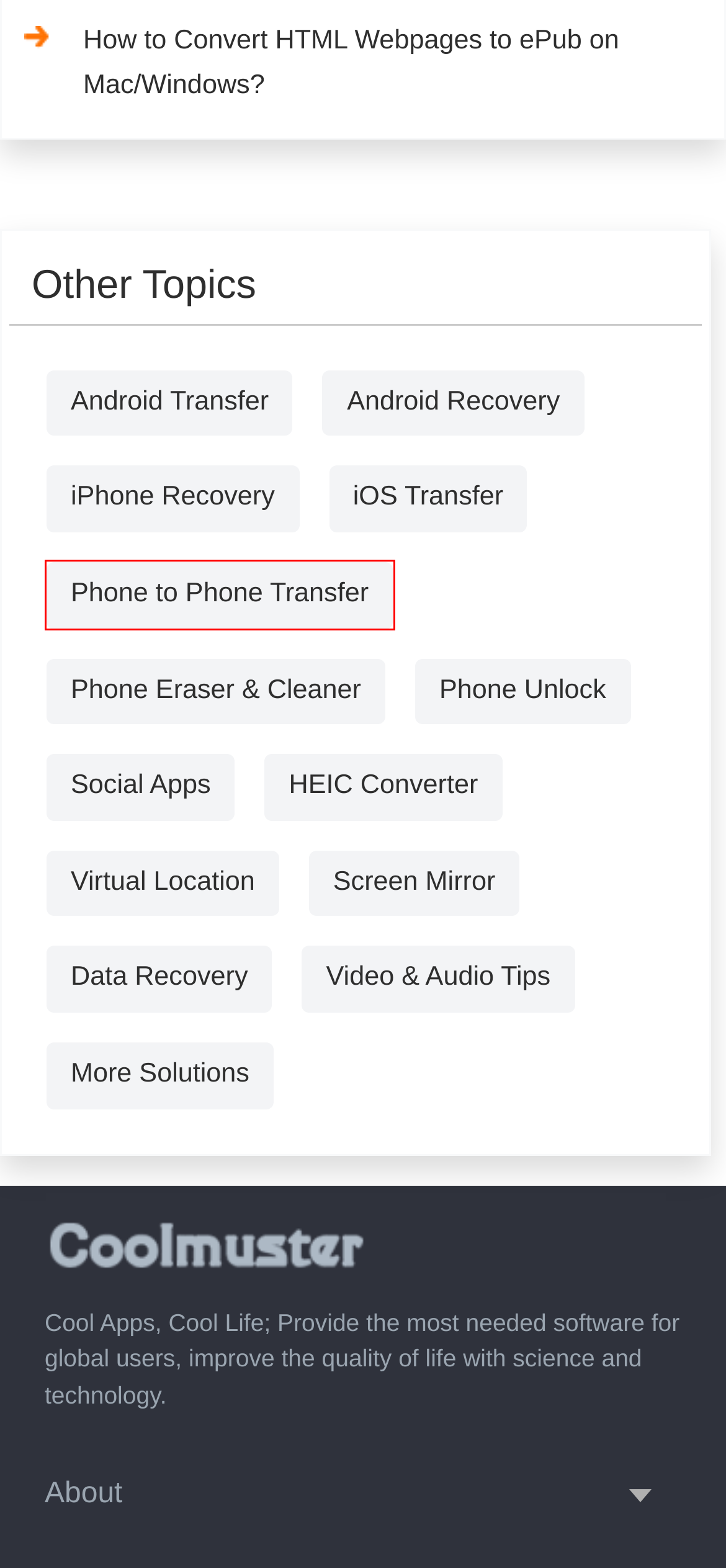Look at the screenshot of a webpage where a red bounding box surrounds a UI element. Your task is to select the best-matching webpage description for the new webpage after you click the element within the bounding box. The available options are:
A. Virtual Location - Change GPS Location on iOS/Android
B. Guide Center on Phone to Phone Transfer
C. All Tips on Android File Transfer and Android Backup
D. Phone Unlock Guides: Easily Unlock Android an iOS Devices
E. Center on How to Clean/Erase Android/iOS Device
F. All Guides on Screen Mirroring for Android/iOS to computer
G. Unleashing ePub Potential: Transforming HTML to Engaging E-Books
H. More Powerful Solutions on Android and Apple Devices [Proven]

B